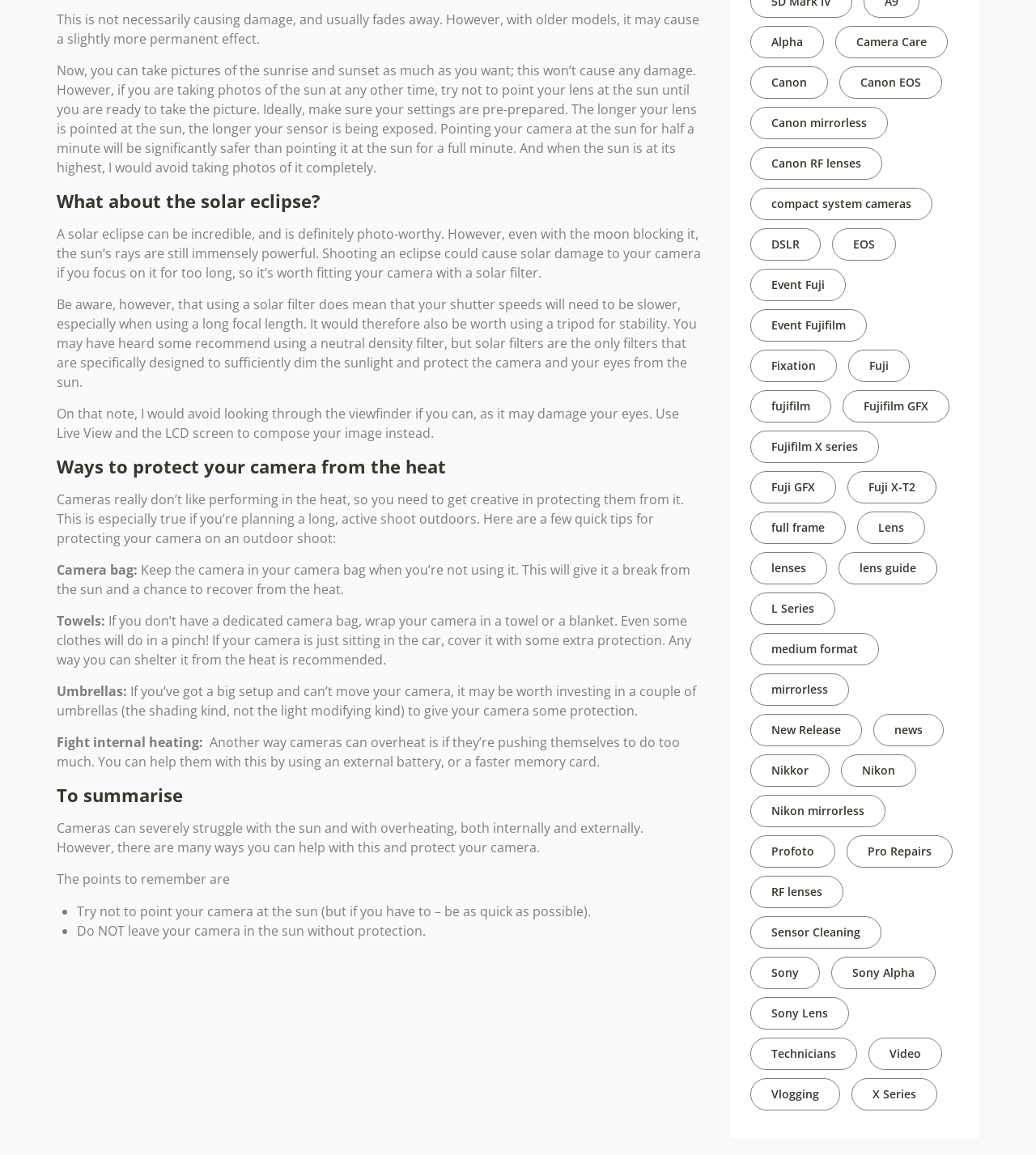Using the description: "Fujifilm X series", identify the bounding box of the corresponding UI element in the screenshot.

[0.724, 0.373, 0.848, 0.401]